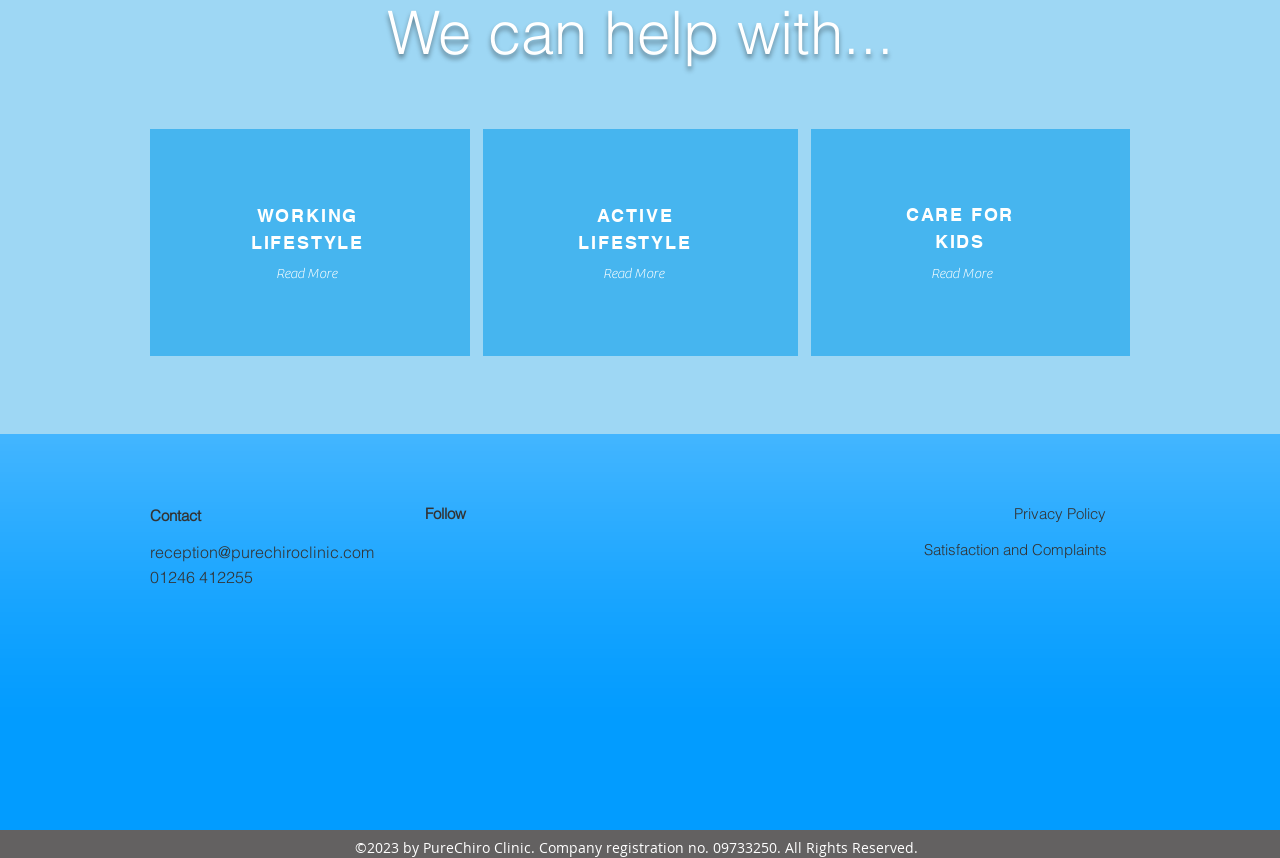Please specify the bounding box coordinates of the clickable region necessary for completing the following instruction: "Read the article about recognizing symptoms of alcohol withdrawal". The coordinates must consist of four float numbers between 0 and 1, i.e., [left, top, right, bottom].

None